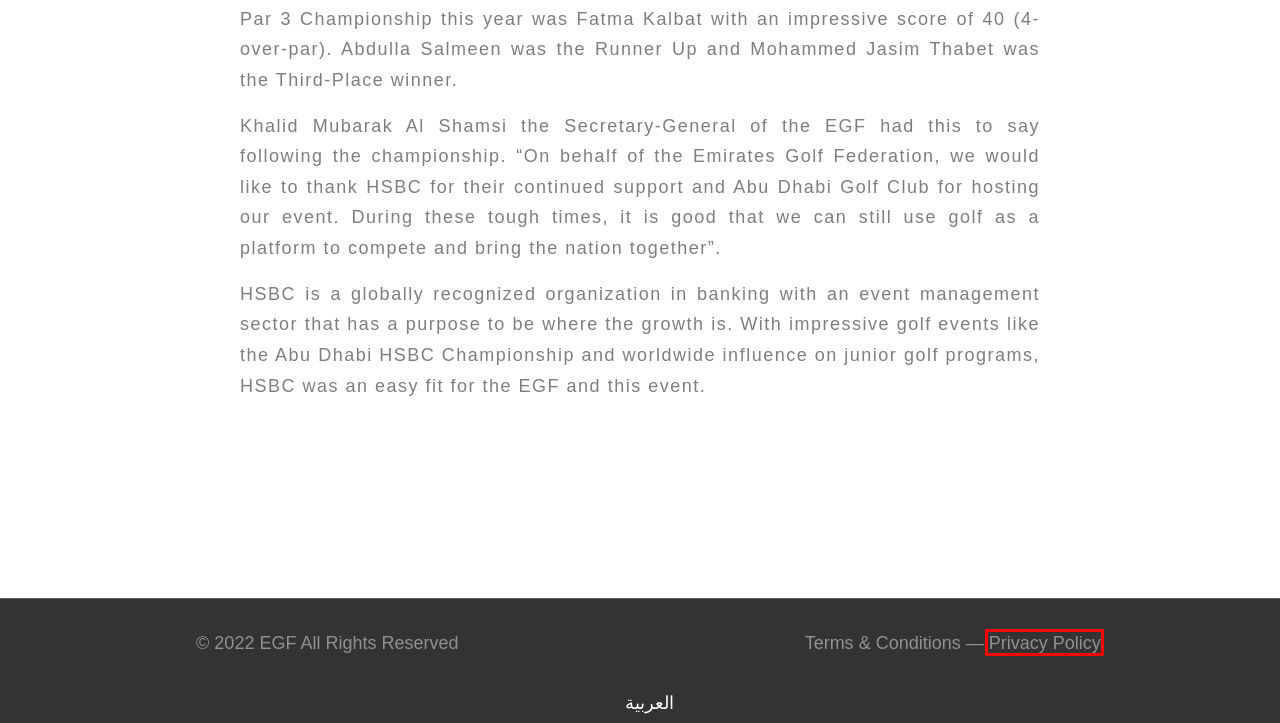You have a screenshot of a webpage with an element surrounded by a red bounding box. Choose the webpage description that best describes the new page after clicking the element inside the red bounding box. Here are the candidates:
A. يوسف يفوز باللقب الرابع في كأس رؤساء الإمارات في المواجهة الفاصلة – Emirates Golf Federation
B. Emirates Golf Federation
C. Privacy Policy – Emirates Golf Federation
D. TOURNAMENTS – Emirates Golf Federation
E. Back 9 Bookings
F. GHIN - United States Golf Association Service
G. Cart – Emirates Golf Federation
H. TCs – Emirates Golf Federation

C